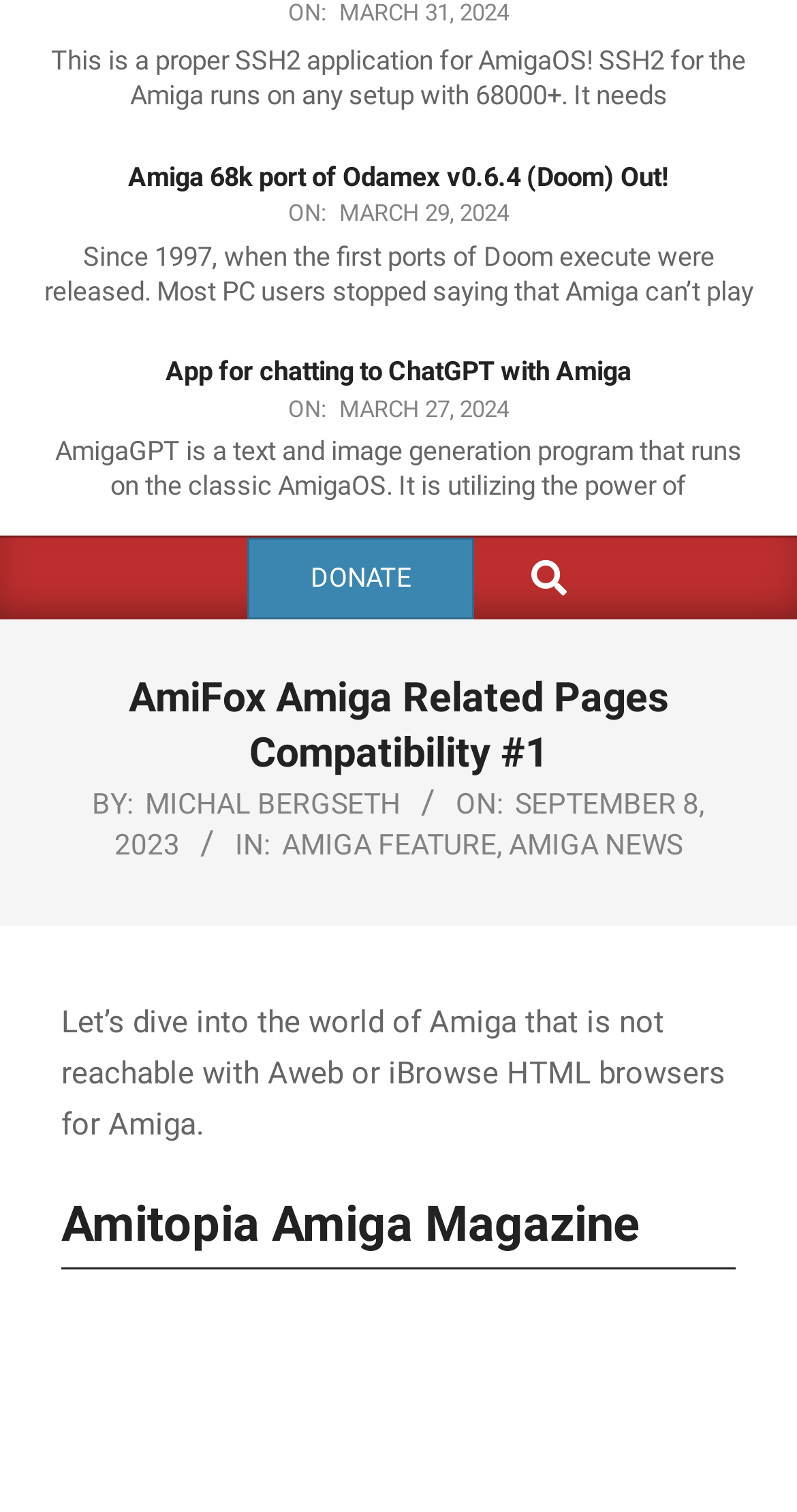Find the bounding box coordinates of the UI element according to this description: "Michal Bergseth".

[0.182, 0.521, 0.503, 0.542]